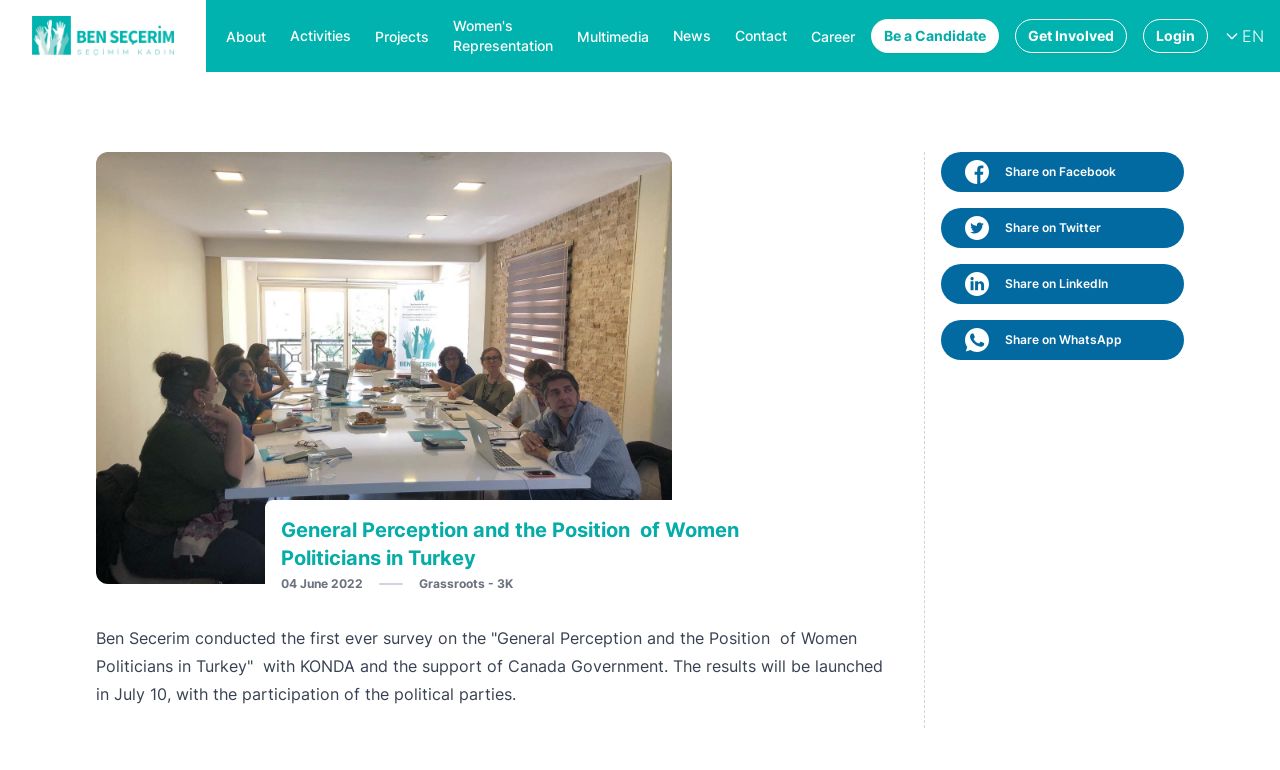Please find the bounding box coordinates of the section that needs to be clicked to achieve this instruction: "Click on the 'Women's Representation' link".

[0.354, 0.021, 0.432, 0.073]